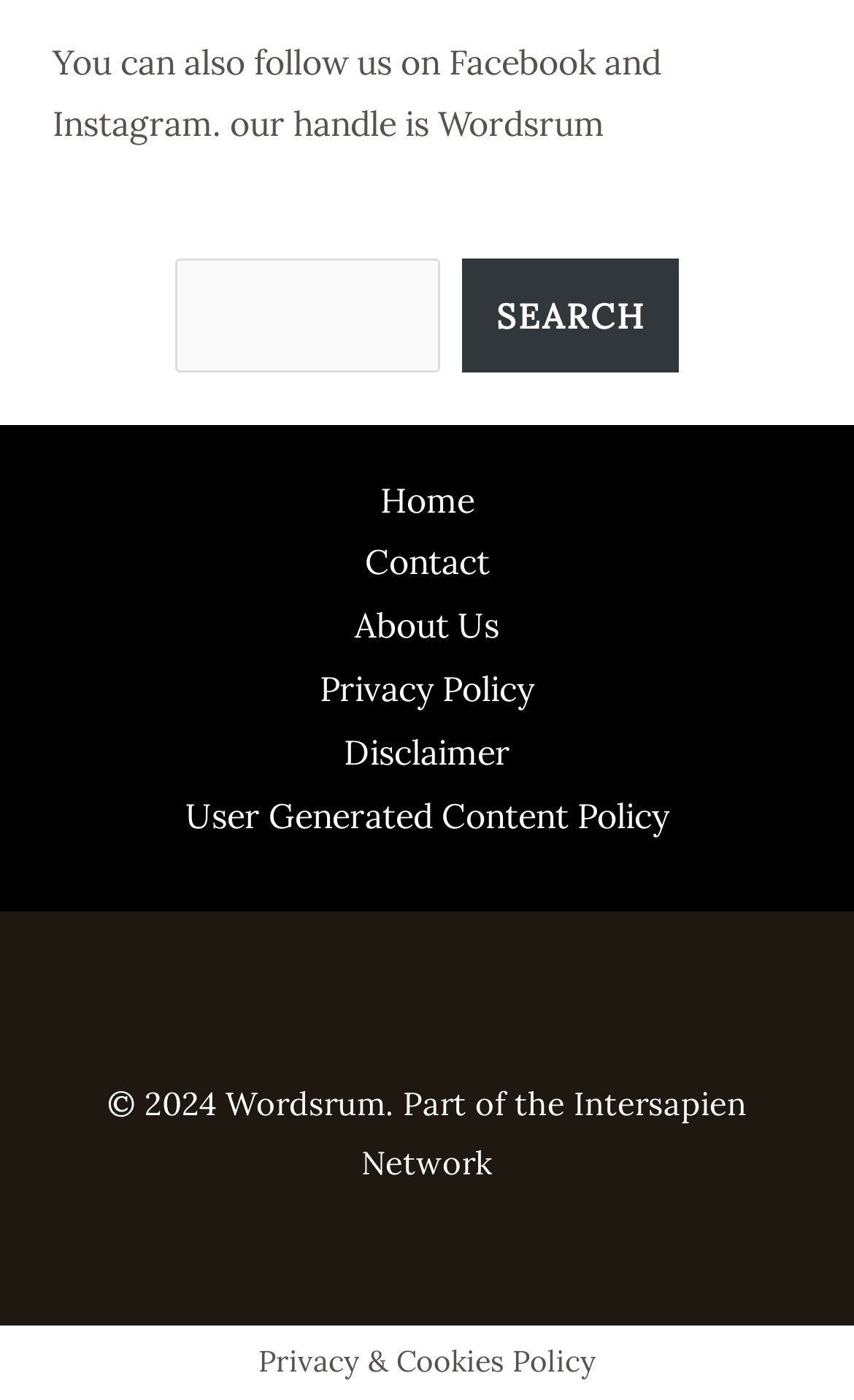Bounding box coordinates are specified in the format (top-left x, top-left y, bottom-right x, bottom-right y). All values are floating point numbers bounded between 0 and 1. Please provide the bounding box coordinate of the region this sentence describes: parent_node: SEARCH name="s"

[0.205, 0.184, 0.515, 0.267]